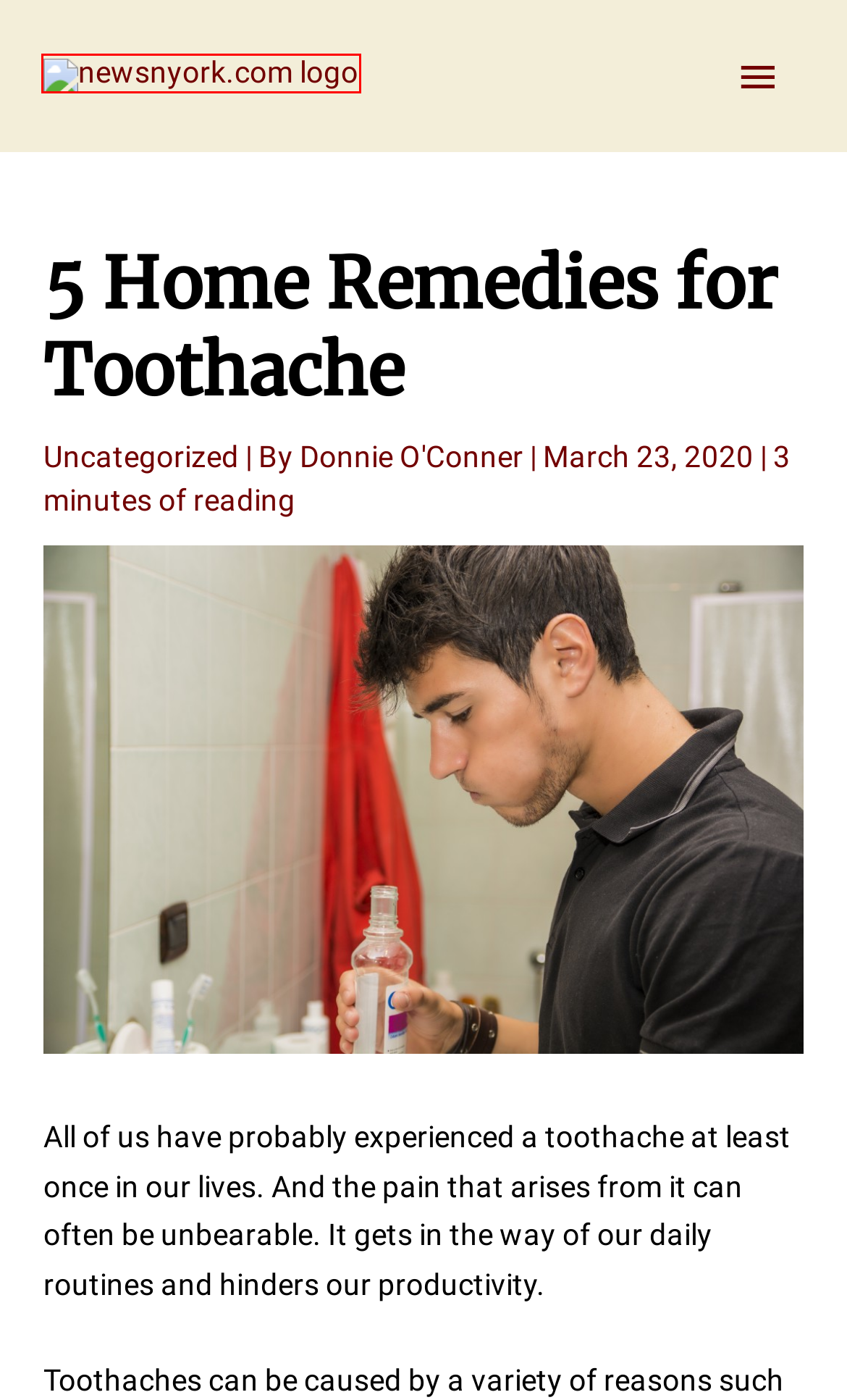You have a screenshot showing a webpage with a red bounding box around a UI element. Choose the webpage description that best matches the new page after clicking the highlighted element. Here are the options:
A. NewsNYork: Empowering Startups with Insights and Tips
B. Entrepreneurship Tips Archives - News n'York
C. A Basic Guide to Buying an LED Driver - News n'York
D. Start Up News Archives - News n'York
E. Business Growth Archives - News n'York
F. Understanding Independent Living Key Differences from Assisted Living - News n'York
G. Uncategorized Archives - News n'York
H. How High End Web Design Can Boost Your Business

A